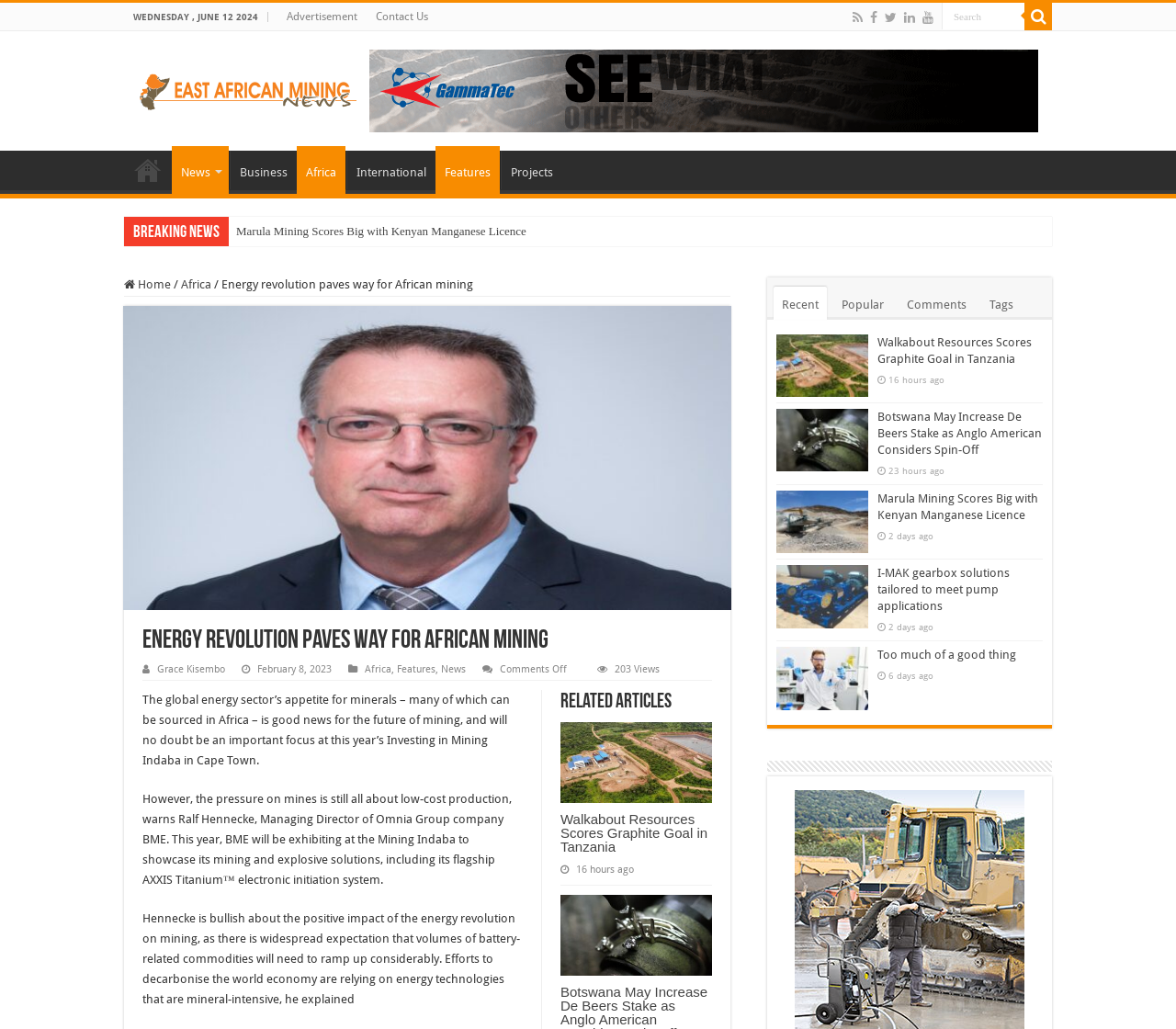Locate the bounding box coordinates of the element's region that should be clicked to carry out the following instruction: "View related articles". The coordinates need to be four float numbers between 0 and 1, i.e., [left, top, right, bottom].

[0.477, 0.673, 0.571, 0.693]